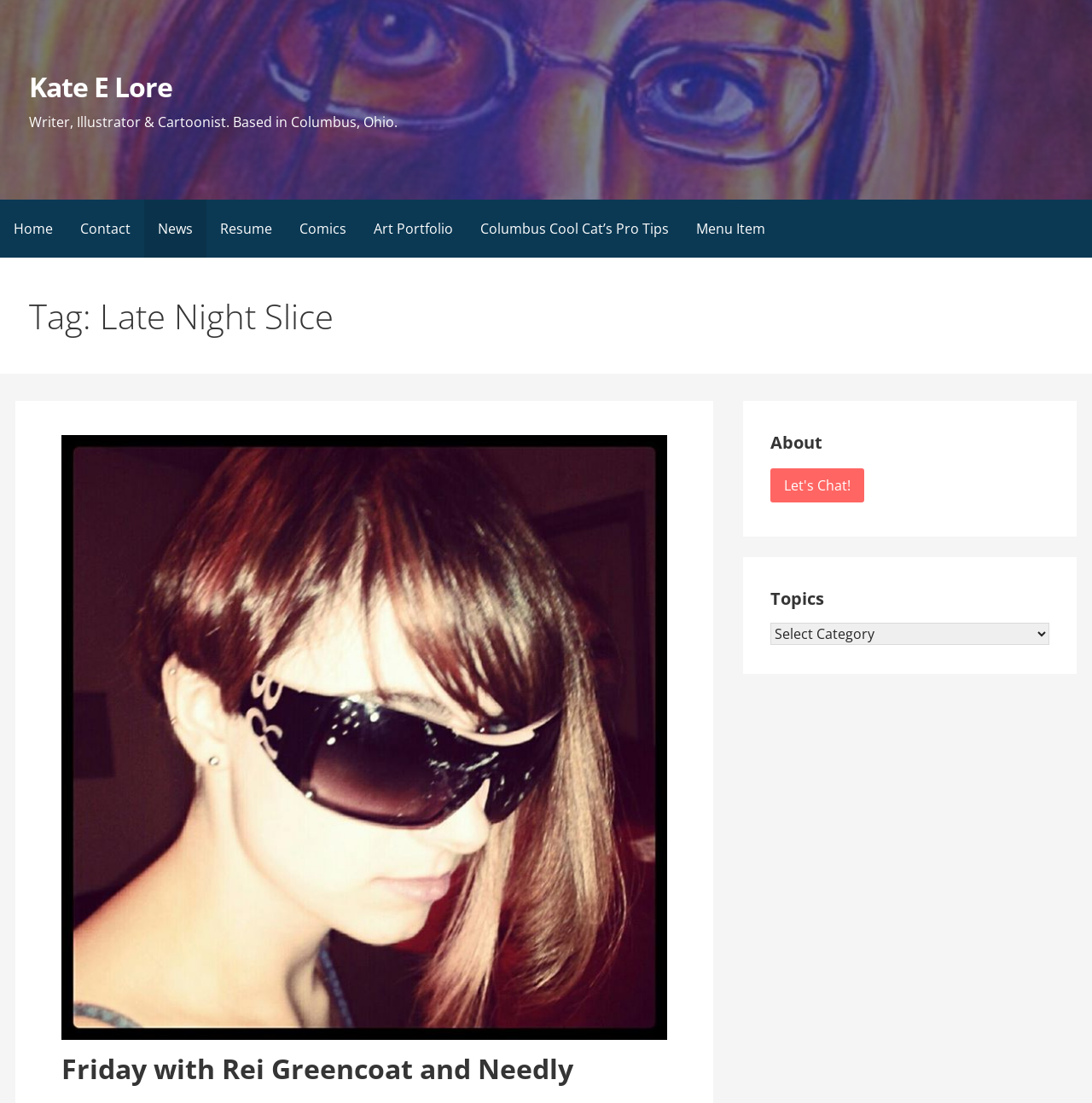Respond to the following query with just one word or a short phrase: 
What is the profession of Kate E Lore?

Writer, Illustrator & Cartoonist